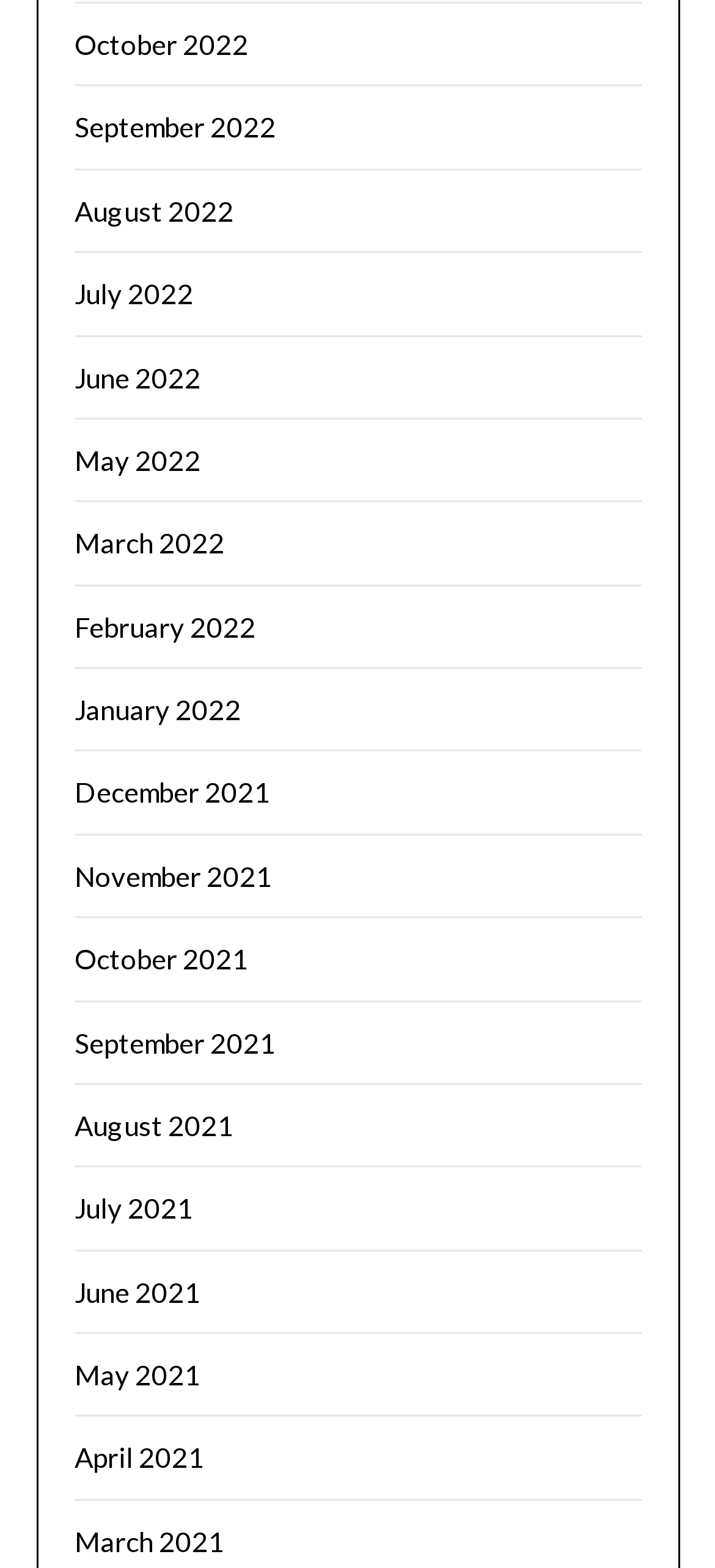Please specify the bounding box coordinates of the element that should be clicked to execute the given instruction: 'view June 2021'. Ensure the coordinates are four float numbers between 0 and 1, expressed as [left, top, right, bottom].

[0.104, 0.813, 0.281, 0.834]